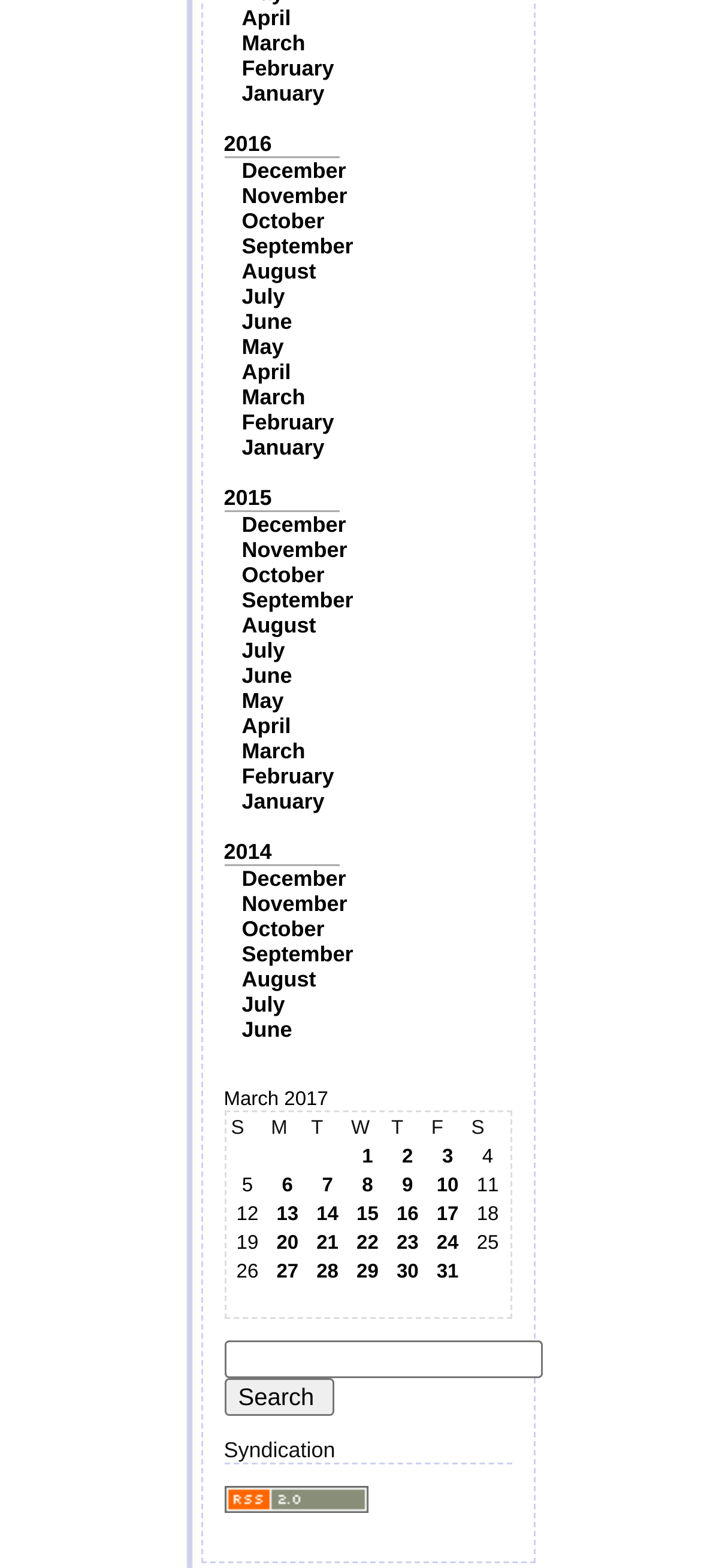Locate the bounding box coordinates of the UI element described by: "parent_node: Categories". The bounding box coordinates should consist of four float numbers between 0 and 1, i.e., [left, top, right, bottom].

[0.319, 0.952, 0.524, 0.968]